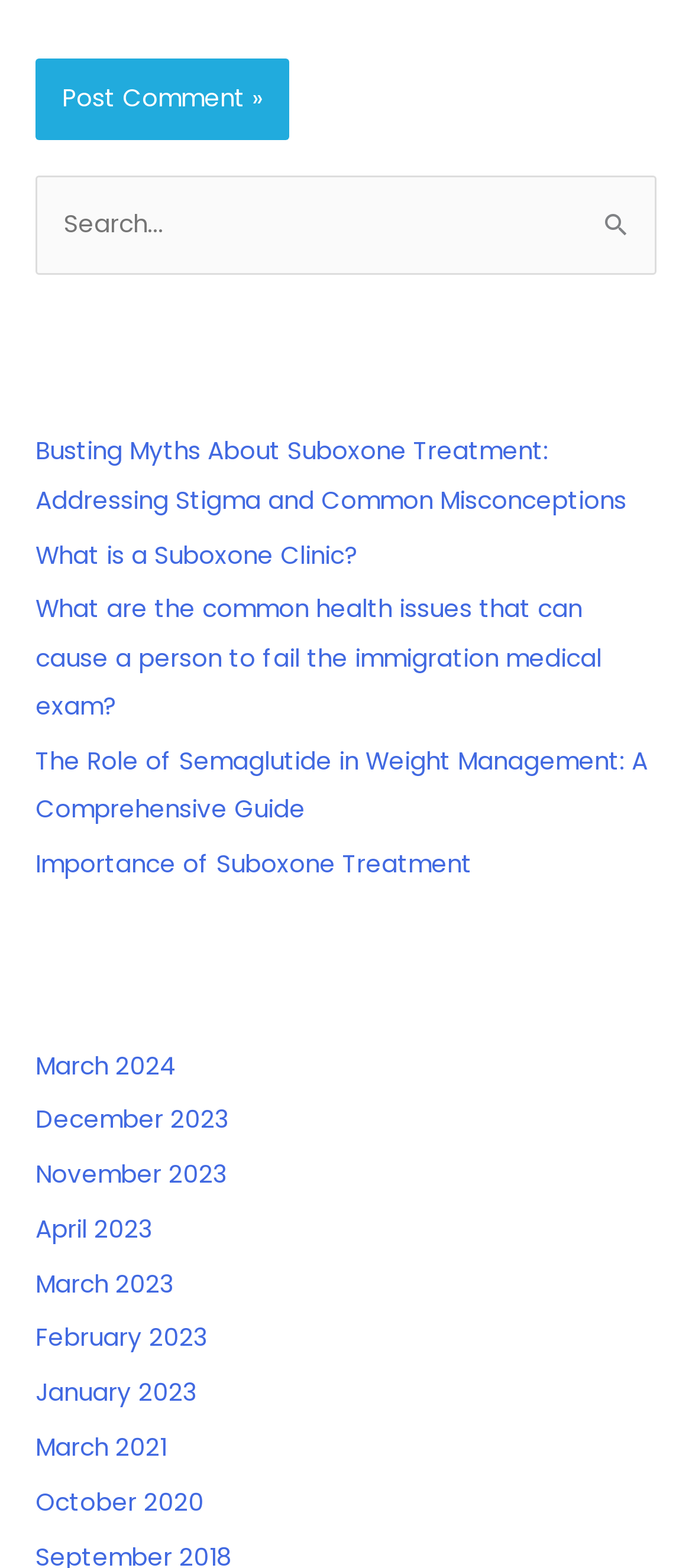Using the element description provided, determine the bounding box coordinates in the format (top-left x, top-left y, bottom-right x, bottom-right y). Ensure that all values are floating point numbers between 0 and 1. Element description: name="submit" value="Post Comment »"

[0.051, 0.038, 0.418, 0.089]